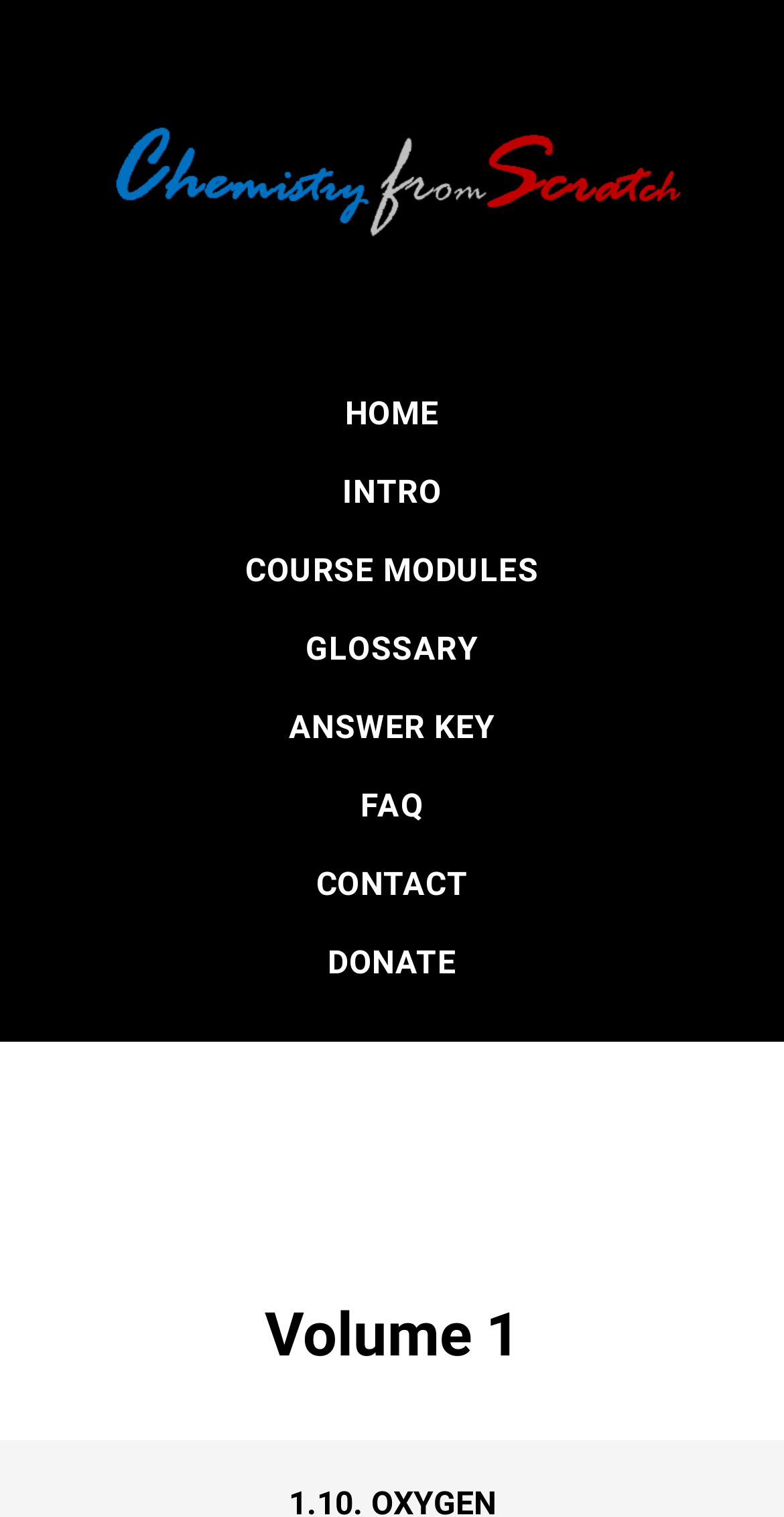Provide a brief response in the form of a single word or phrase:
How many elements are in the layout table?

8